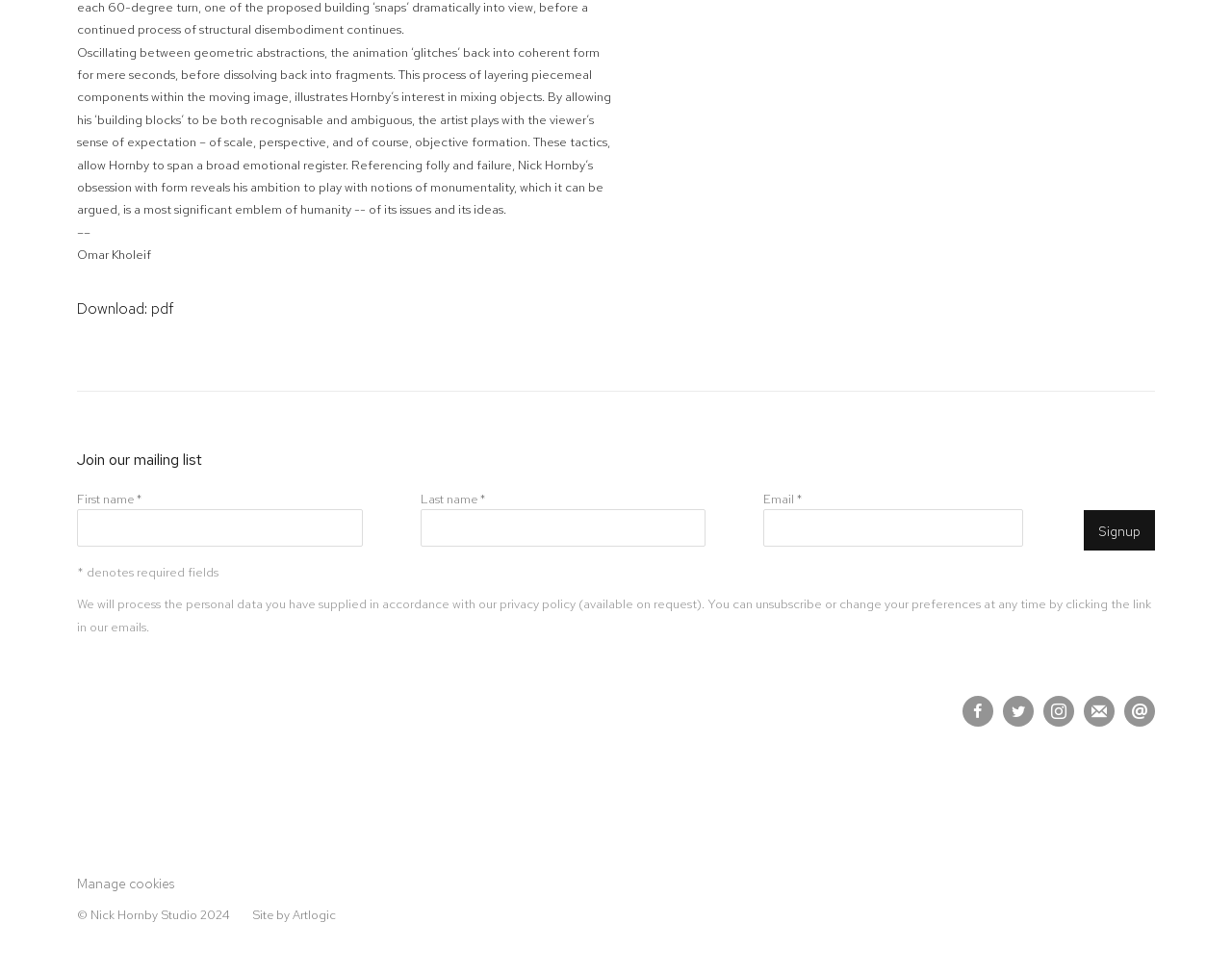Select the bounding box coordinates of the element I need to click to carry out the following instruction: "Download the PDF".

[0.062, 0.301, 0.5, 0.332]